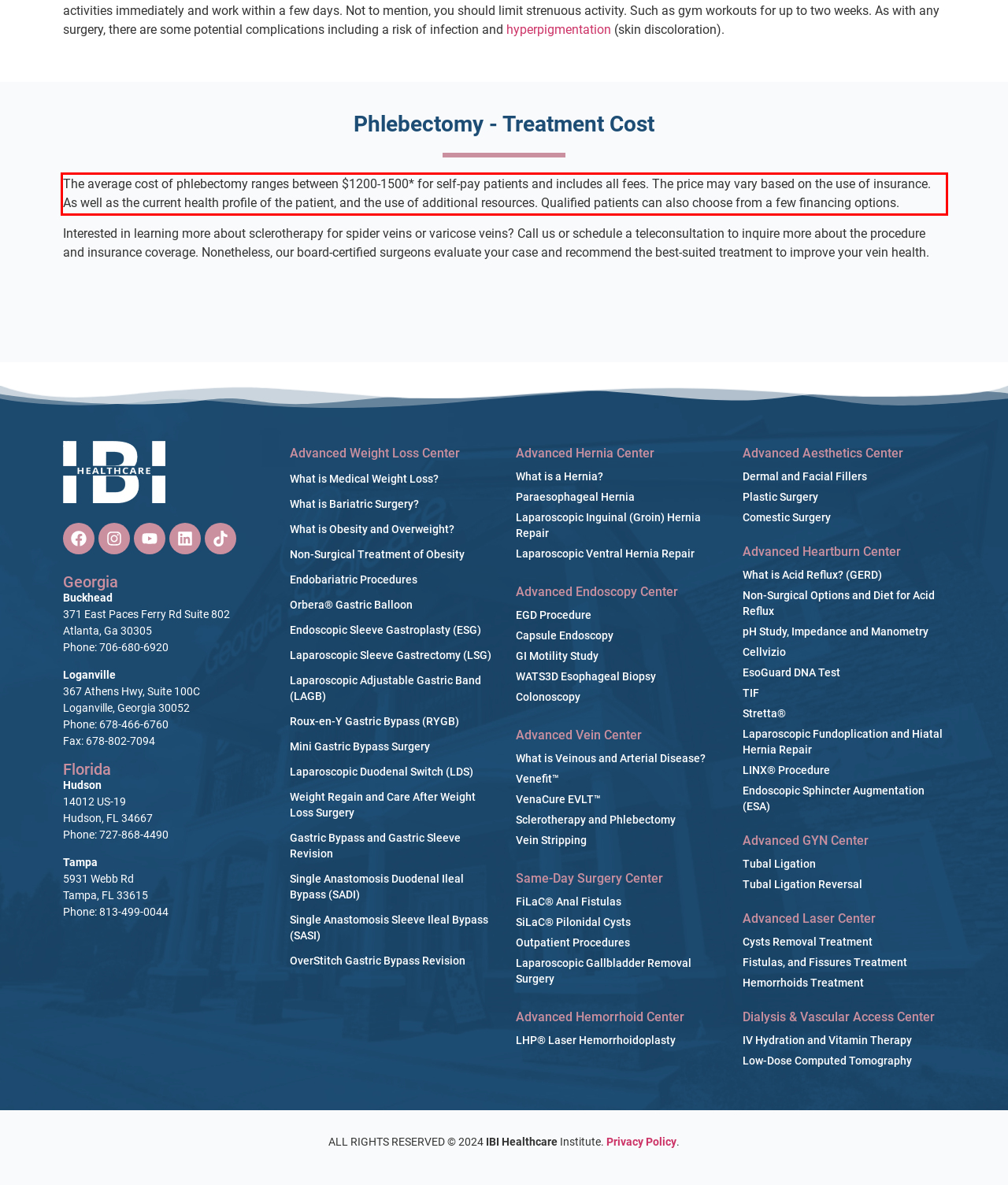Given a screenshot of a webpage containing a red rectangle bounding box, extract and provide the text content found within the red bounding box.

The average cost of phlebectomy ranges between $1200-1500* for self-pay patients and includes all fees. The price may vary based on the use of insurance. As well as the current health profile of the patient, and the use of additional resources. Qualified patients can also choose from a few financing options.